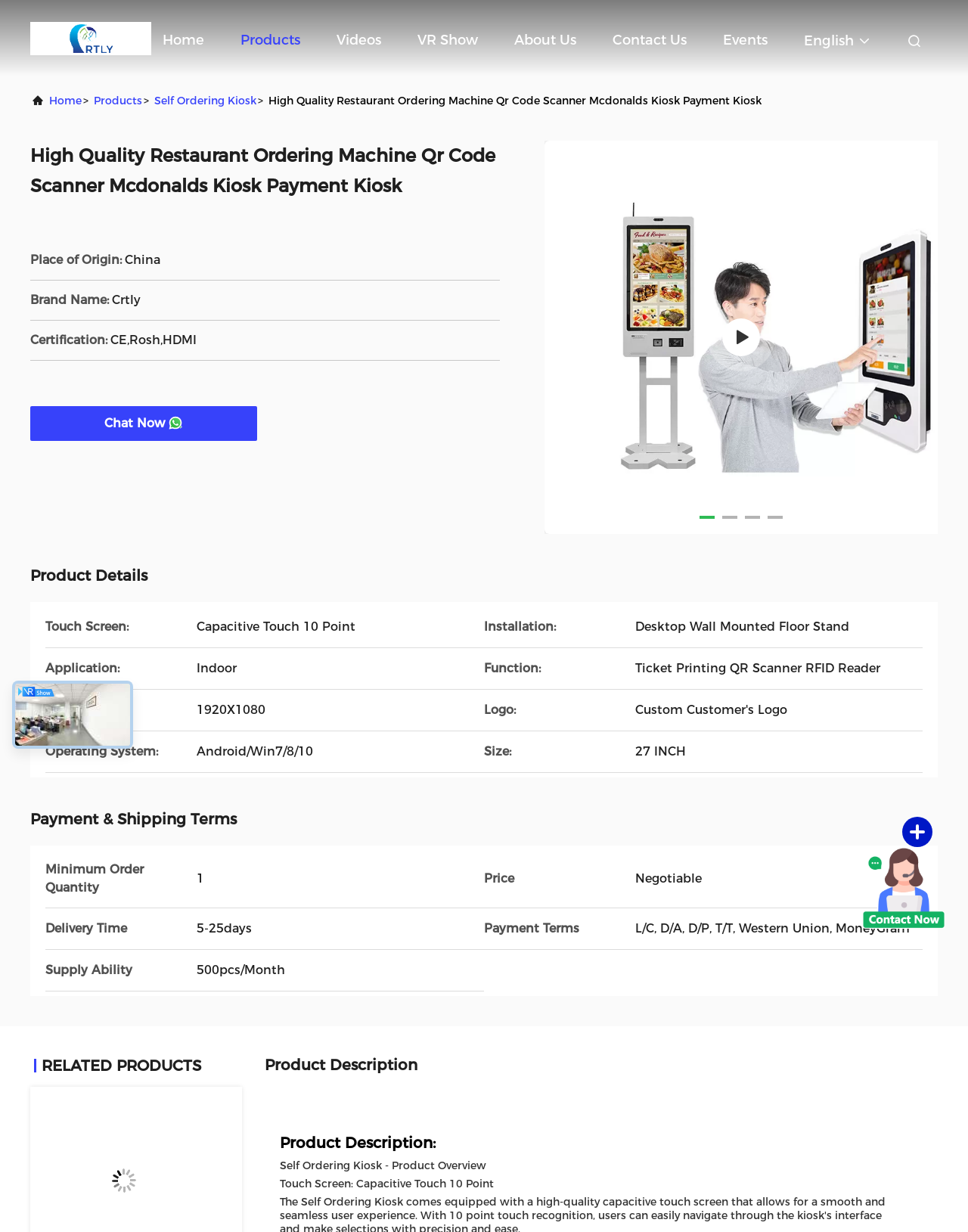Provide a short answer to the following question with just one word or phrase: What is the function of the product?

Ticket Printing QR Scanner RFID Reader